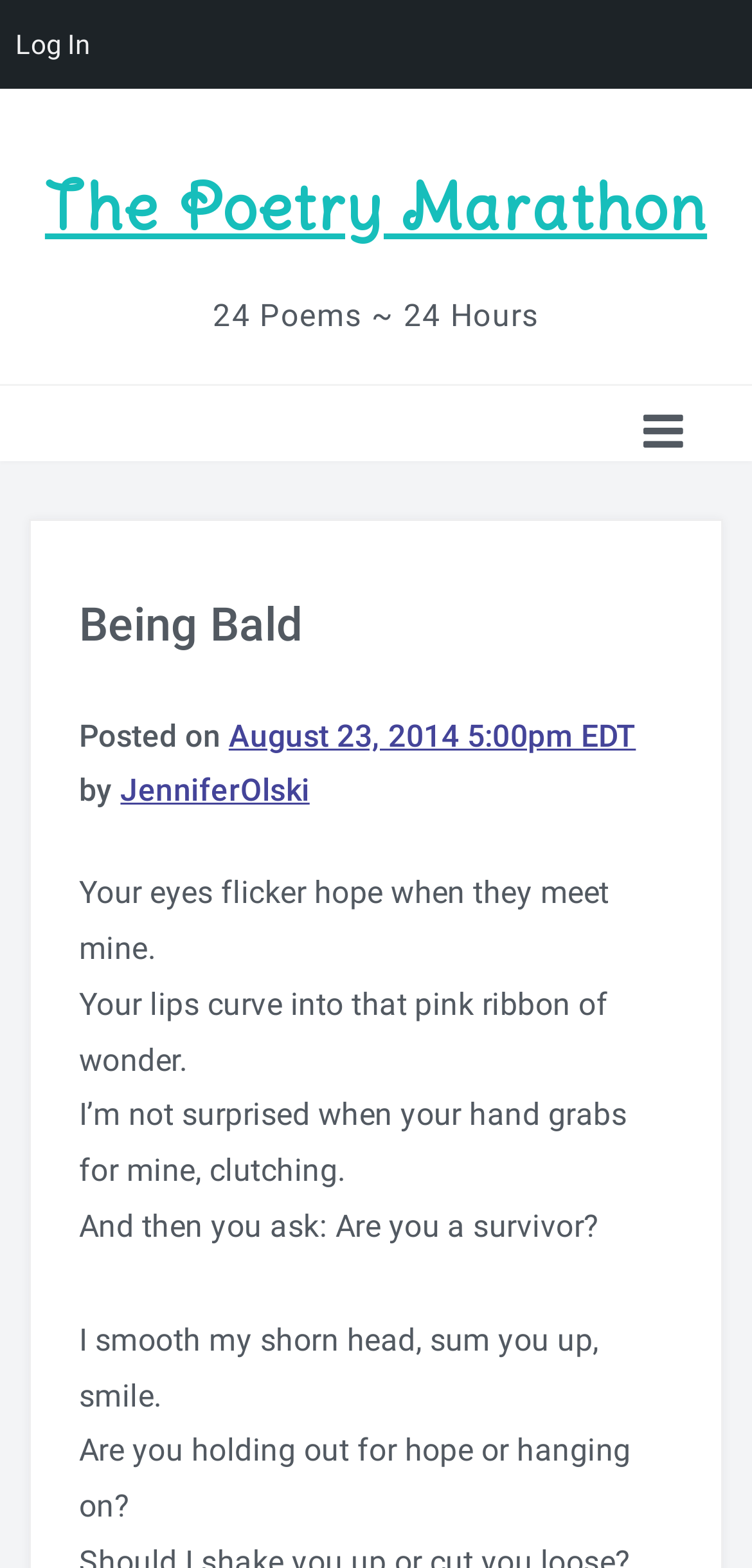Identify the main heading from the webpage and provide its text content.

The Poetry Marathon